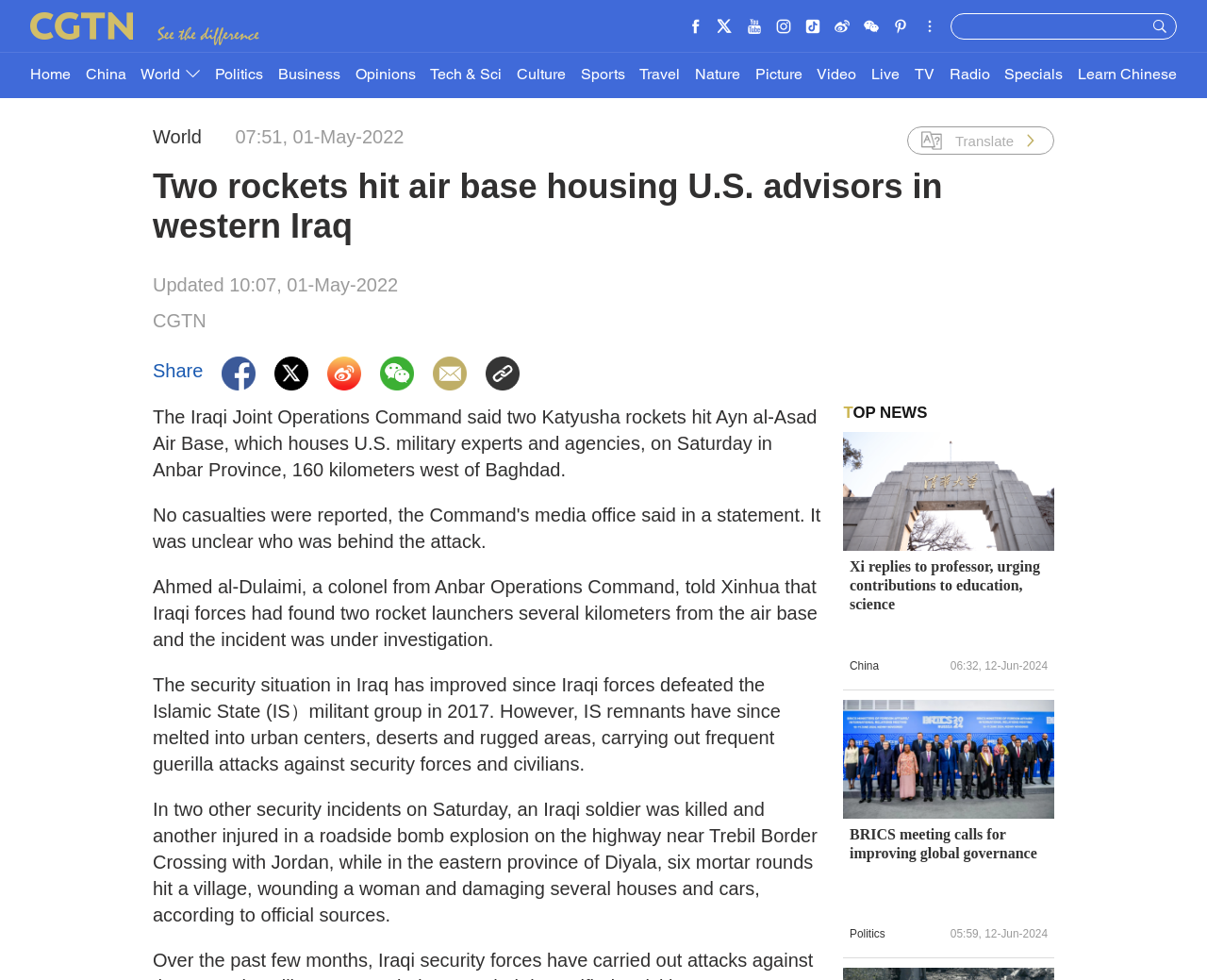Identify the bounding box coordinates for the UI element described as: "Tech & Sci". The coordinates should be provided as four floats between 0 and 1: [left, top, right, bottom].

[0.356, 0.054, 0.416, 0.1]